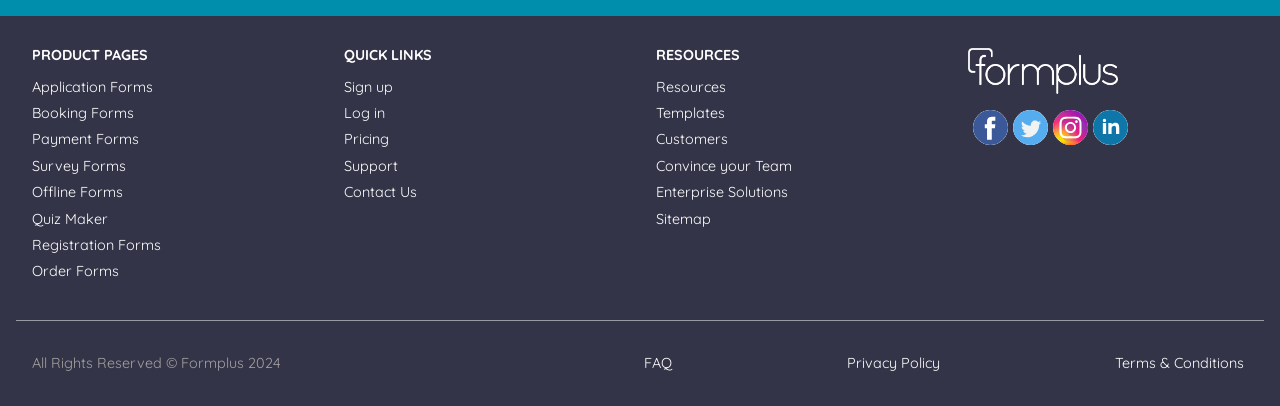Locate the bounding box coordinates of the clickable element to fulfill the following instruction: "View Resources". Provide the coordinates as four float numbers between 0 and 1 in the format [left, top, right, bottom].

[0.512, 0.191, 0.567, 0.235]